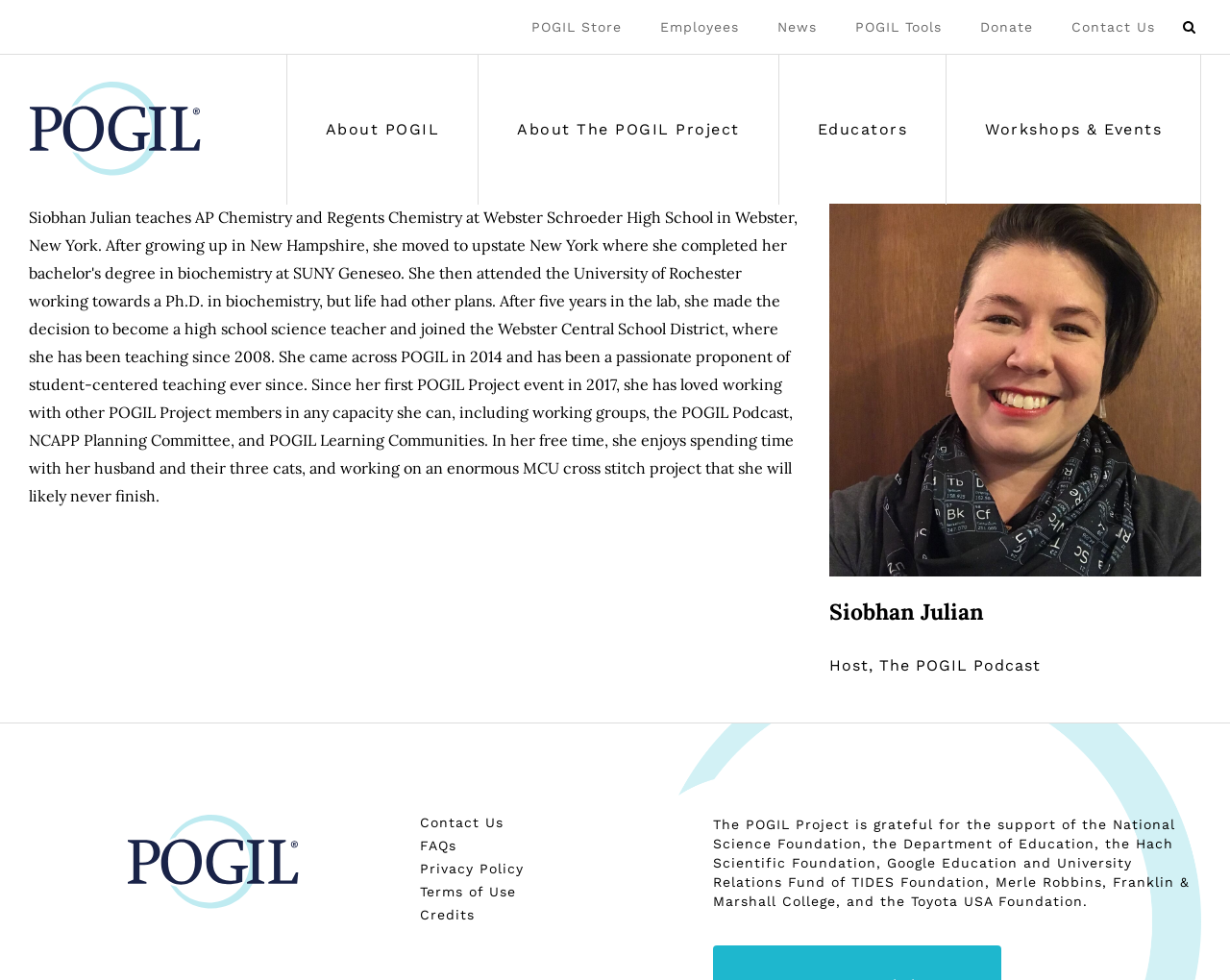Please reply to the following question using a single word or phrase: 
What is the purpose of the search bar?

To search the website